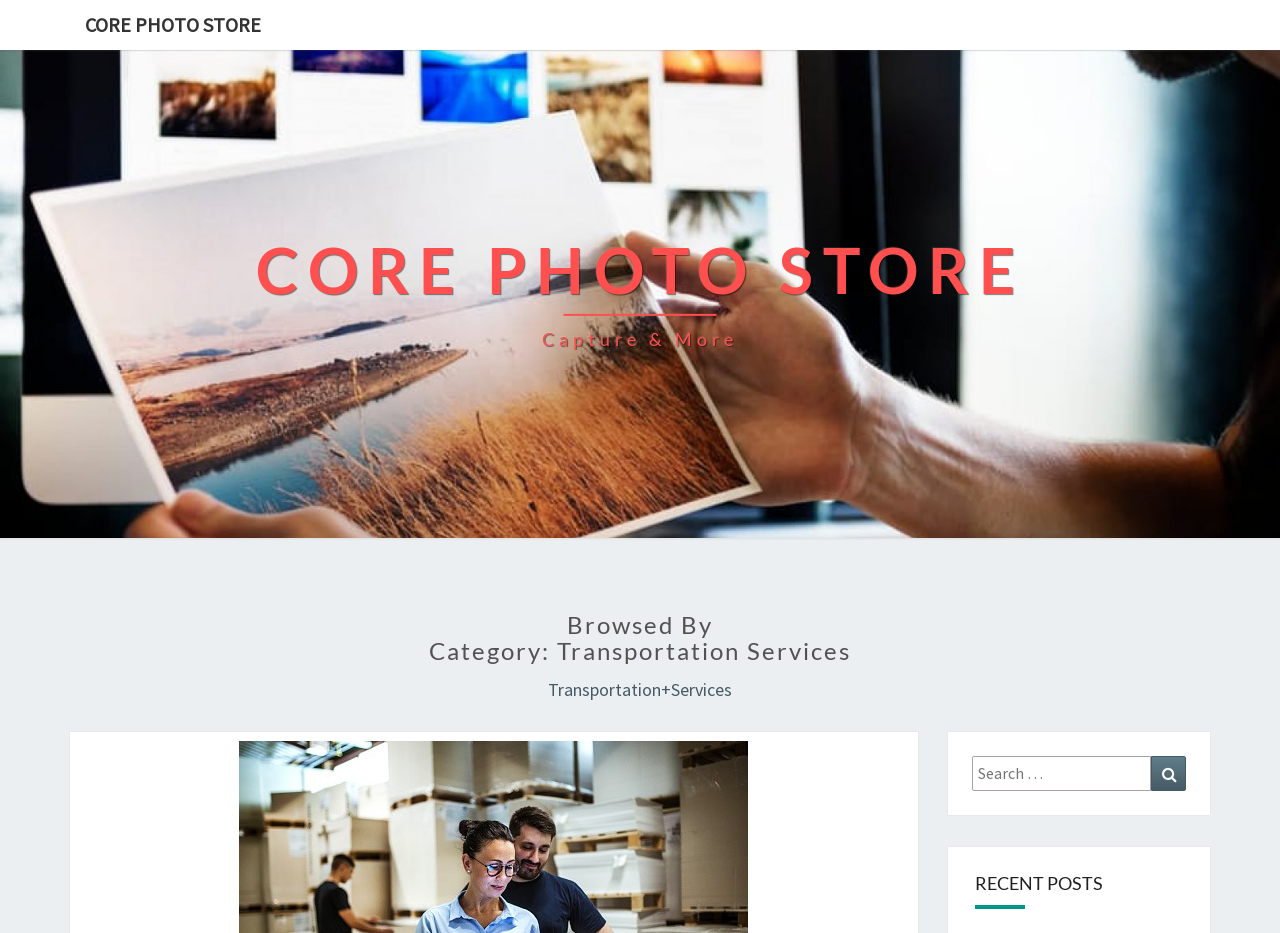What is the purpose of the search box?
Answer the question in as much detail as possible.

I inferred the purpose of the search box by looking at the StaticText 'Search for:' and the searchbox element, which suggests that the search box is used to search for posts.